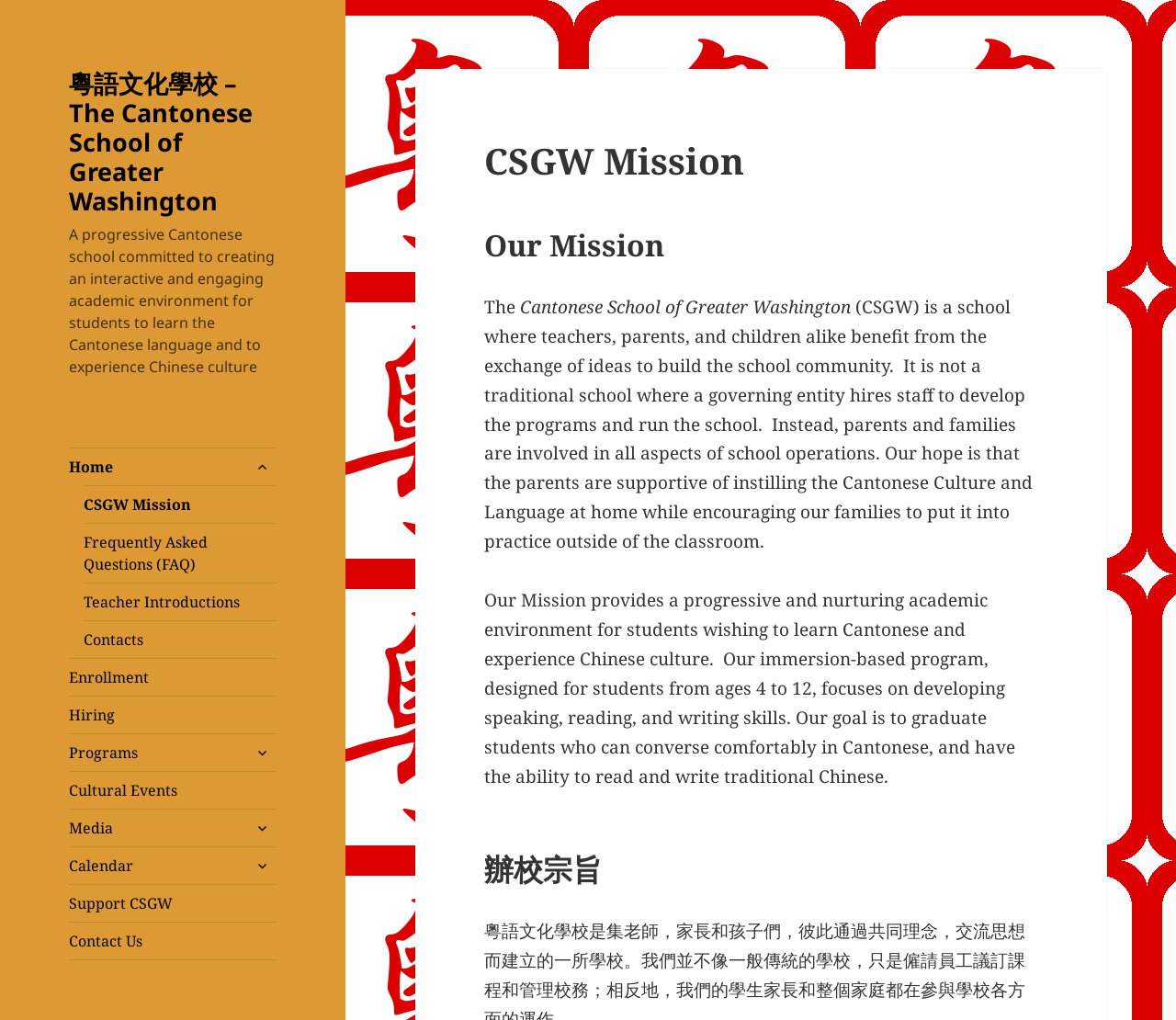Please determine the bounding box coordinates of the element's region to click for the following instruction: "Expand the child menu".

[0.21, 0.443, 0.235, 0.472]